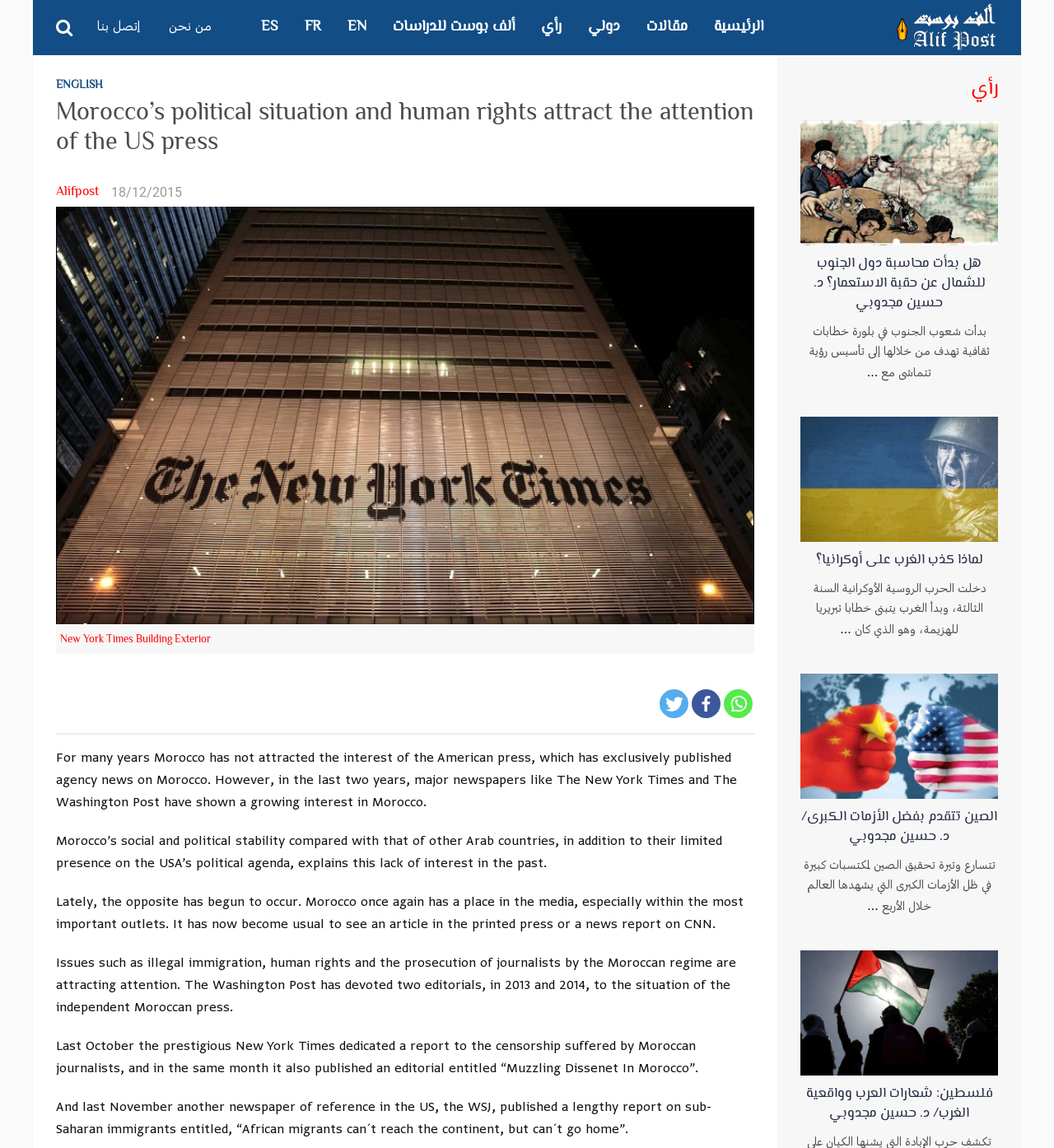Please indicate the bounding box coordinates of the element's region to be clicked to achieve the instruction: "Follow on Twitter". Provide the coordinates as four float numbers between 0 and 1, i.e., [left, top, right, bottom].

[0.626, 0.6, 0.653, 0.625]